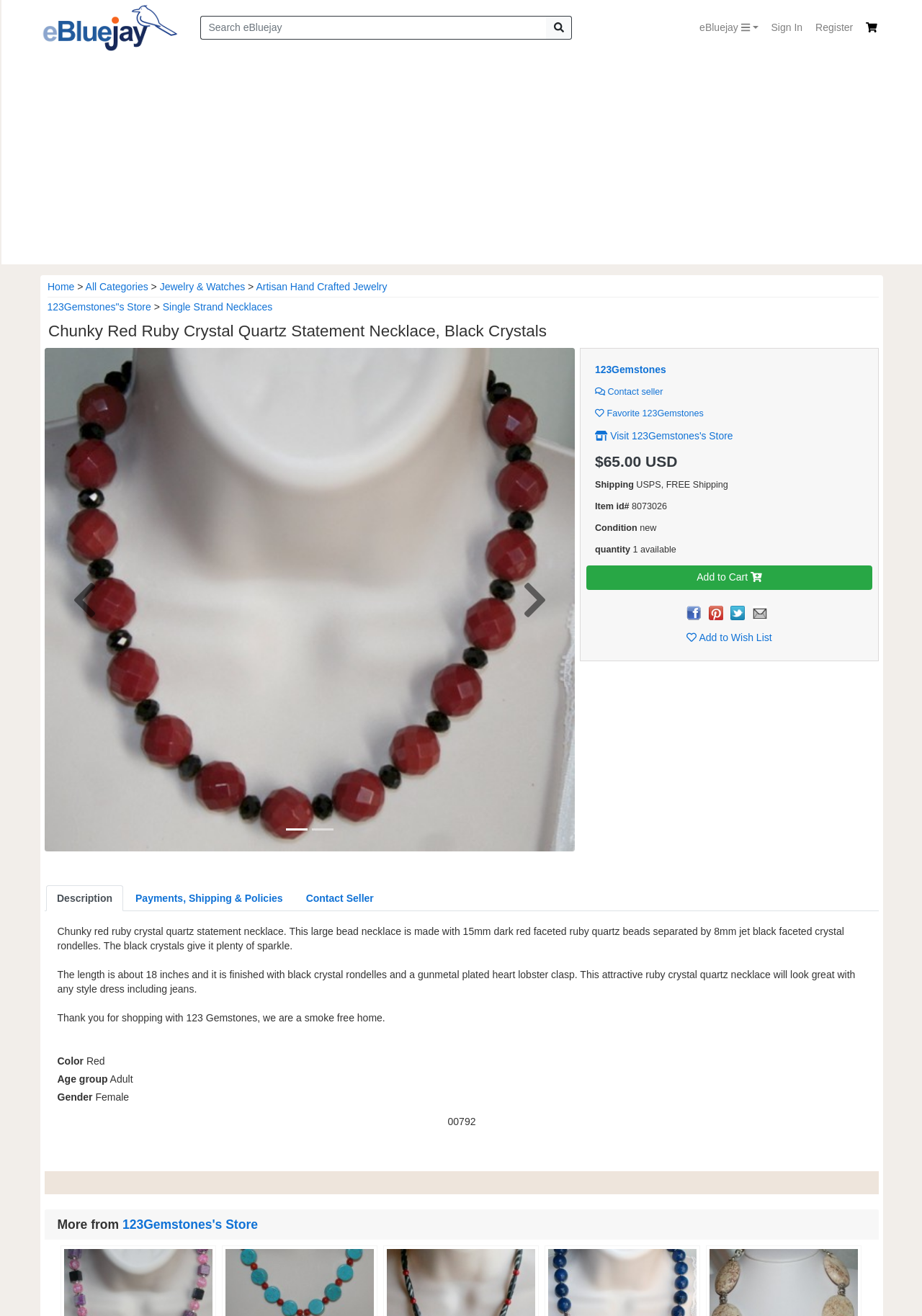Determine the bounding box coordinates of the region I should click to achieve the following instruction: "View 123Gemstones's Store". Ensure the bounding box coordinates are four float numbers between 0 and 1, i.e., [left, top, right, bottom].

[0.645, 0.276, 0.722, 0.285]